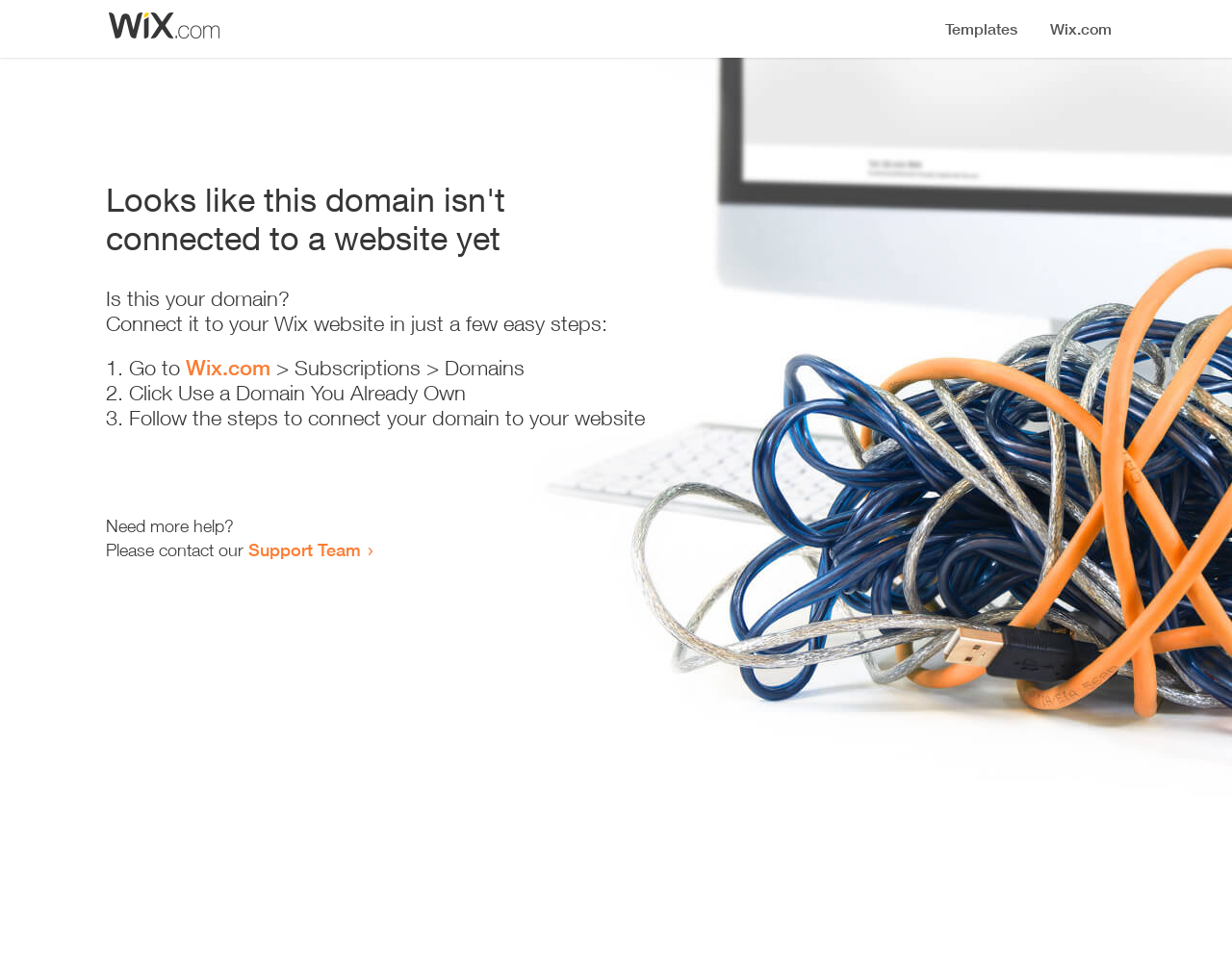With reference to the image, please provide a detailed answer to the following question: What is the location of the image on the webpage?

Based on the bounding box coordinates, the image is located at the top-left corner of the webpage, with coordinates [0.086, 0.01, 0.18, 0.043].